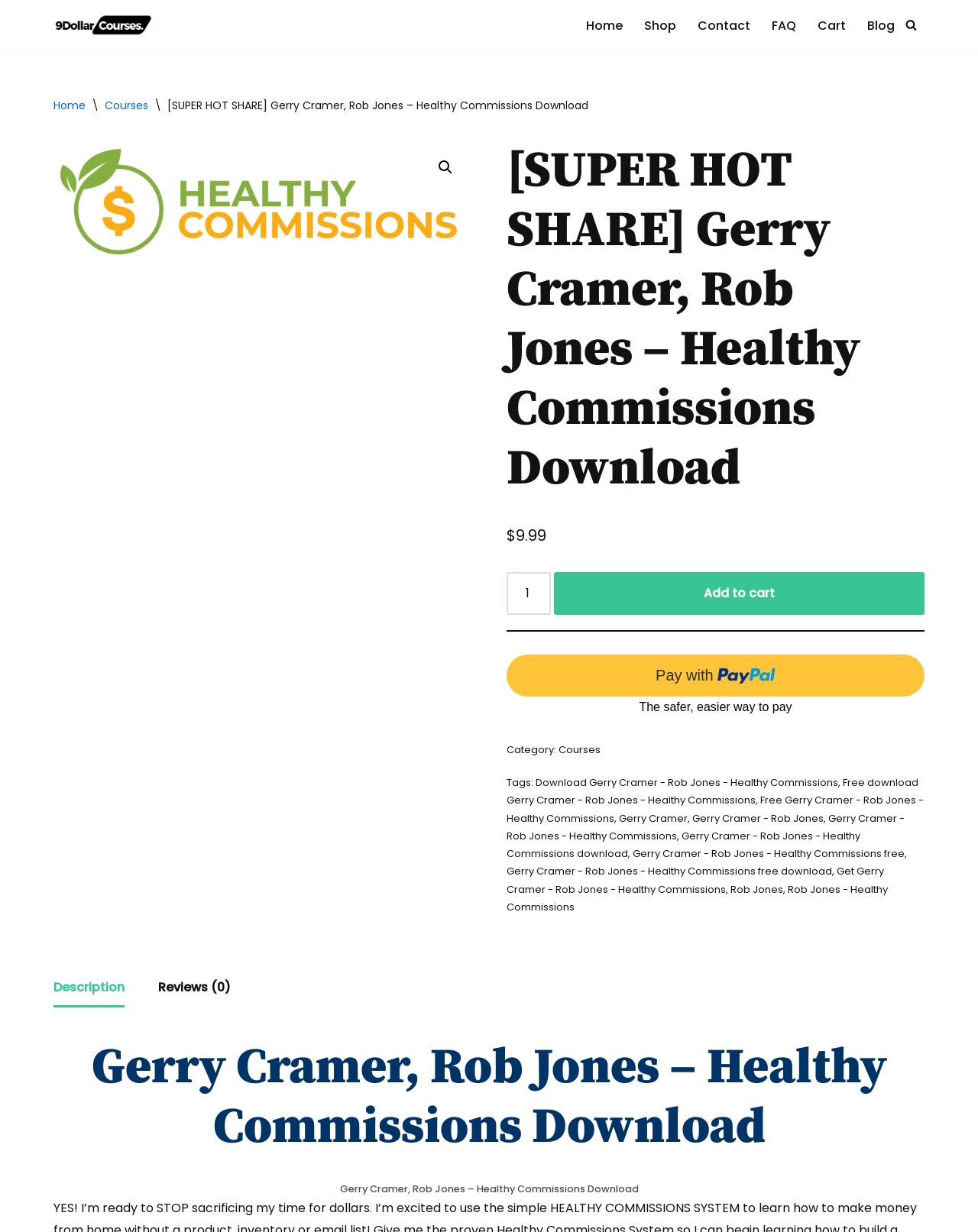What is the category of the course?
Provide a one-word or short-phrase answer based on the image.

Courses